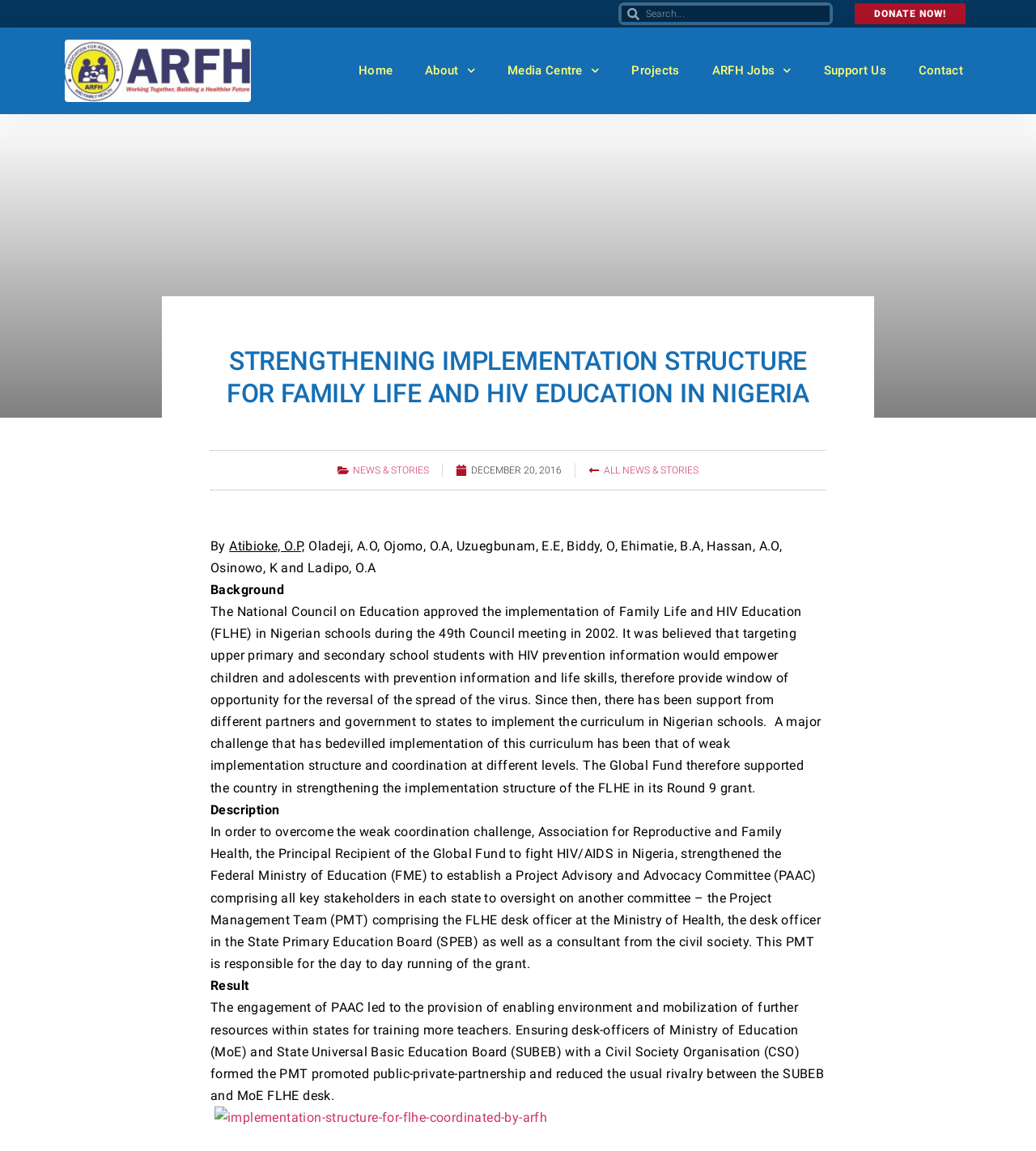Can you provide the bounding box coordinates for the element that should be clicked to implement the instruction: "Search for something"?

[0.599, 0.004, 0.802, 0.02]